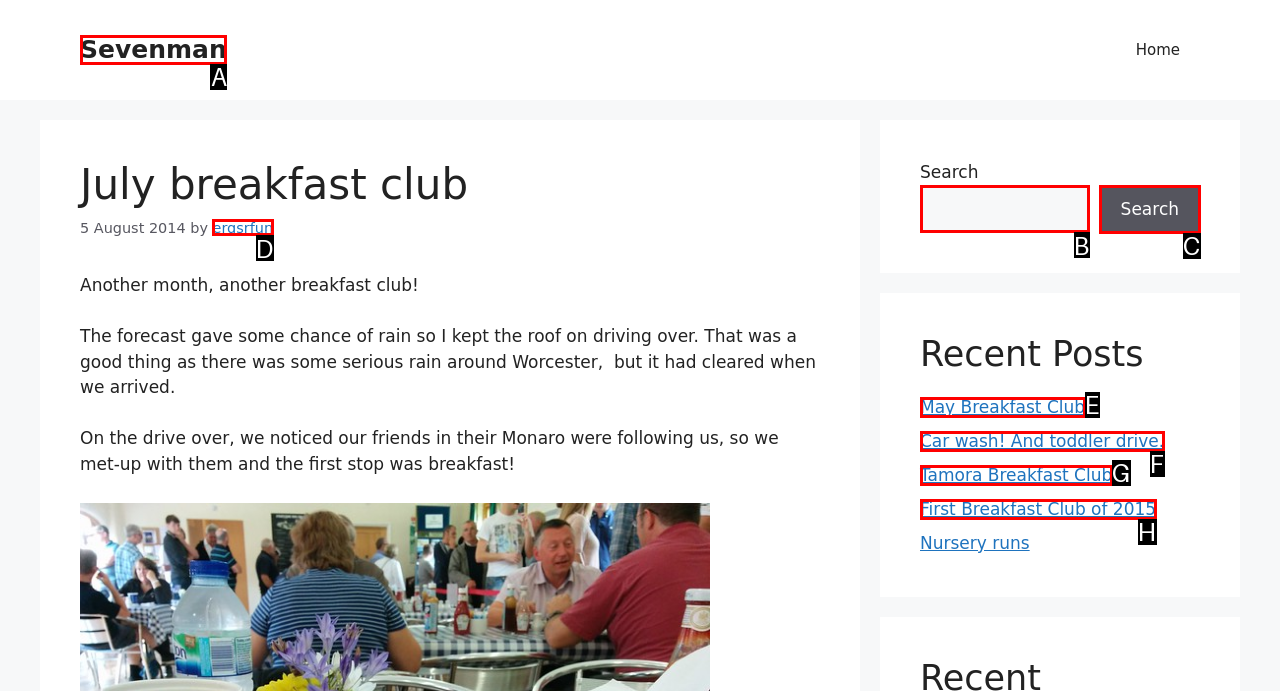Indicate the HTML element to be clicked to accomplish this task: Search for something Respond using the letter of the correct option.

B